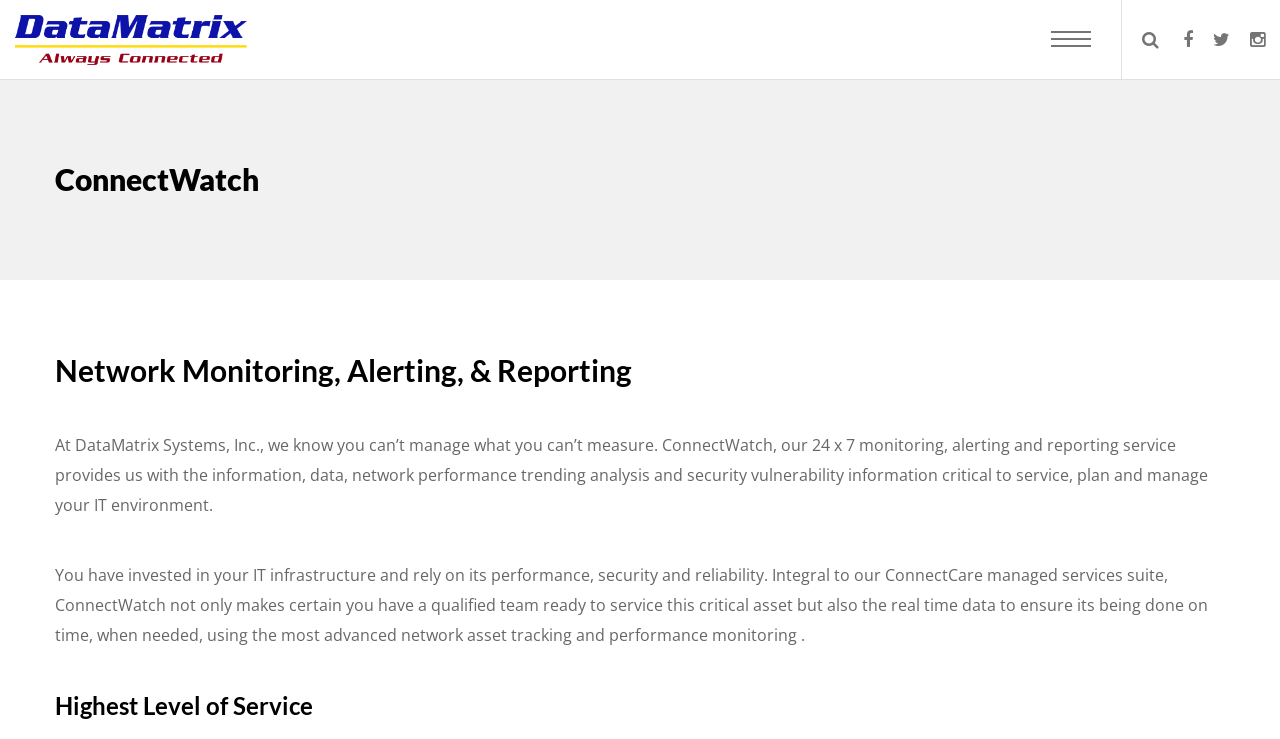Give a one-word or short phrase answer to the question: 
What is the name of the company?

DataMatrix Systems, Inc.